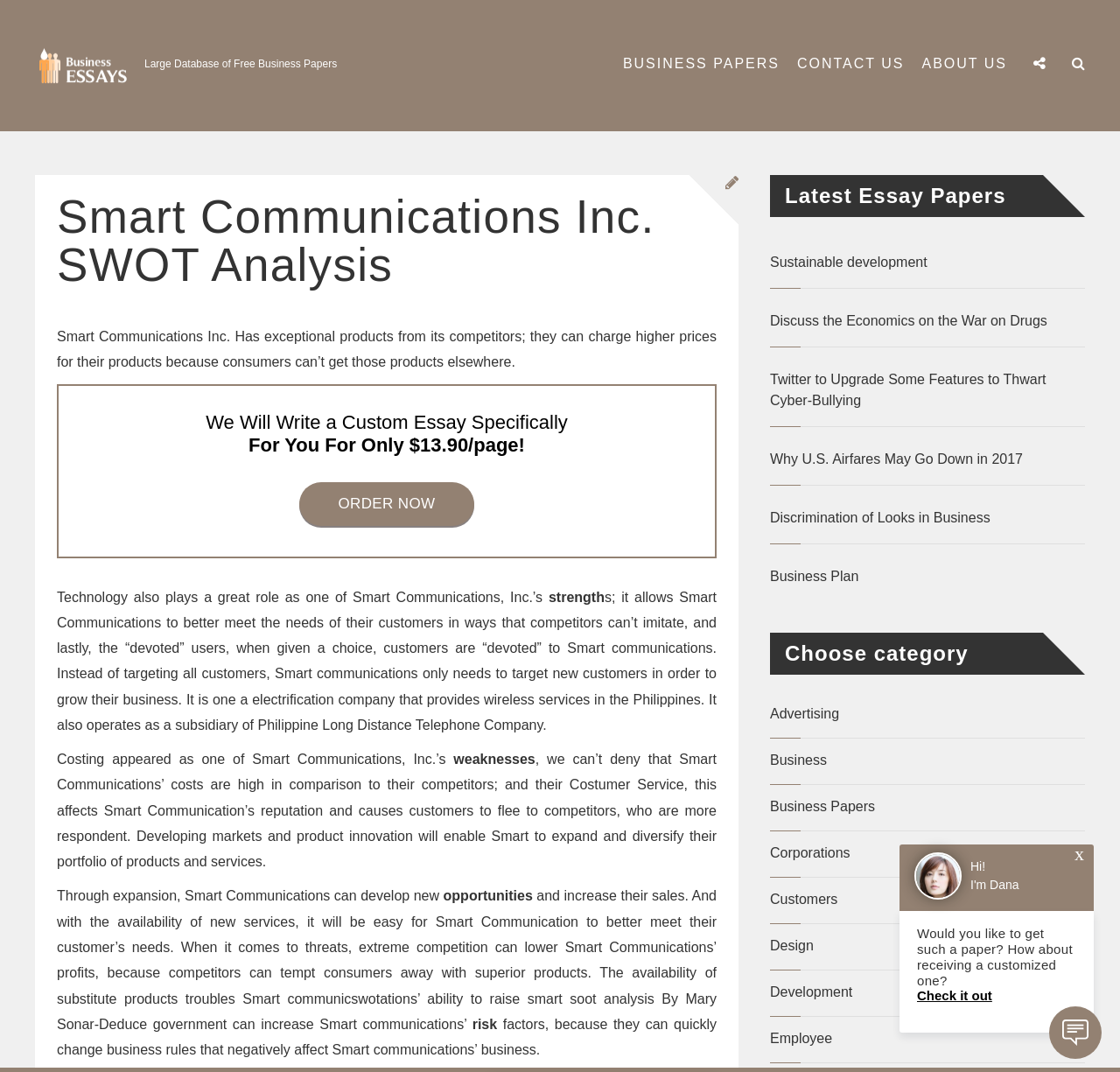Based on the image, provide a detailed response to the question:
What is the tone of the text 'Would you like to get such a paper? How about receiving a customized one?'?

The tone of the text is inviting, as it is phrased as a question and suggests a personalized service, implying a friendly and welcoming tone.